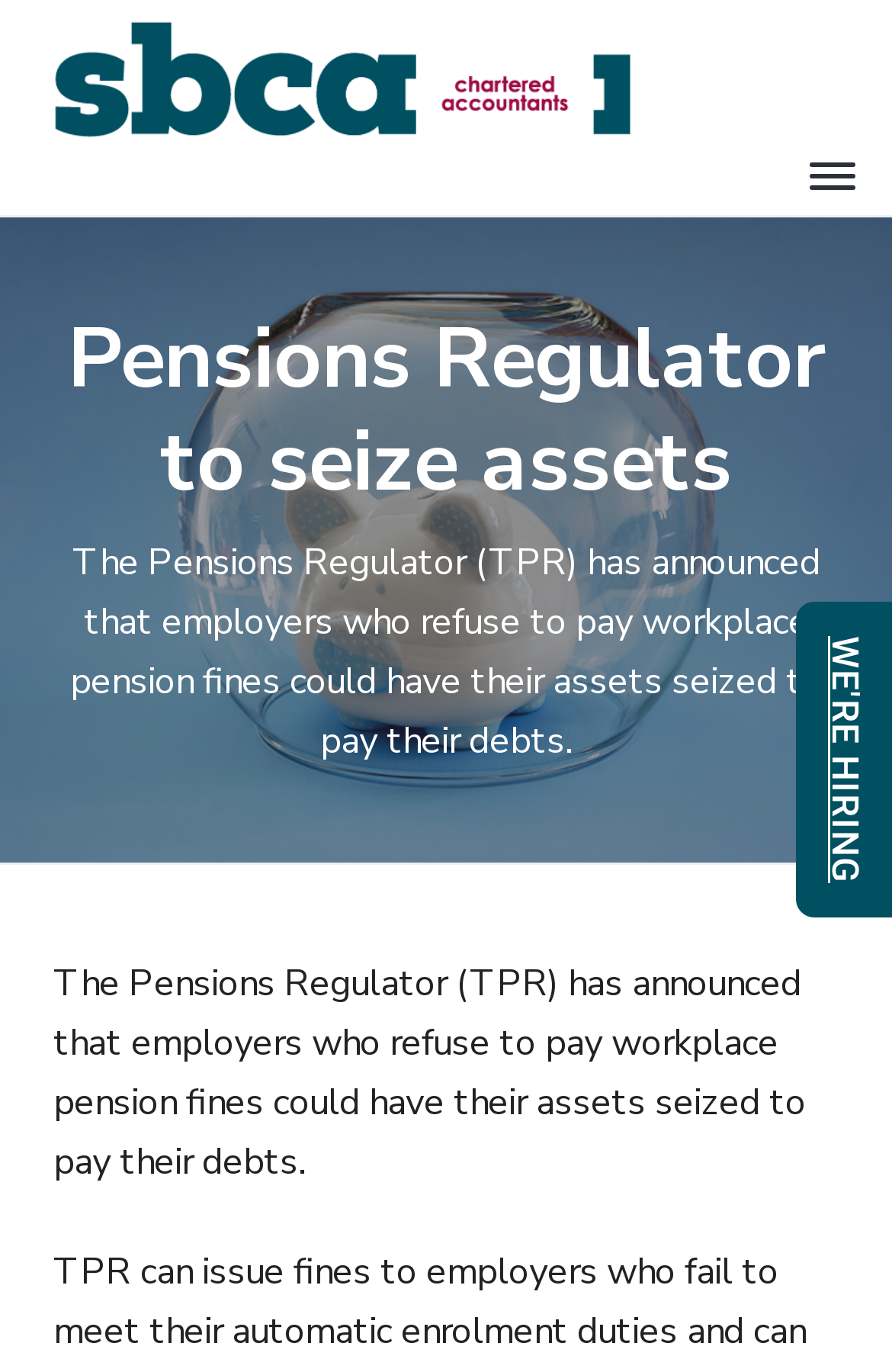What is the name of the accountants?
Answer the question based on the image using a single word or a brief phrase.

SBCA Chartered Accountants